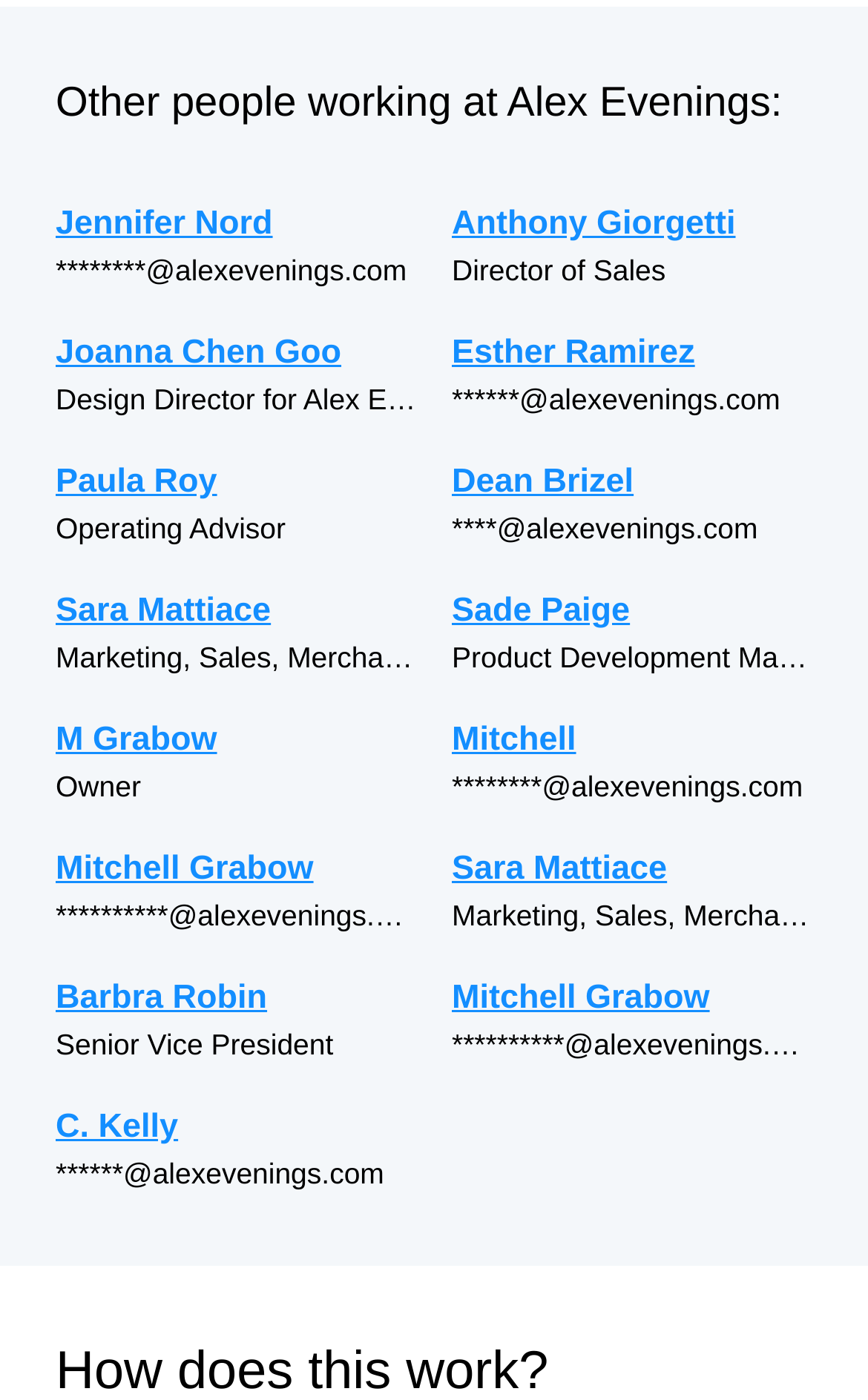Kindly determine the bounding box coordinates of the area that needs to be clicked to fulfill this instruction: "Read the full article".

None